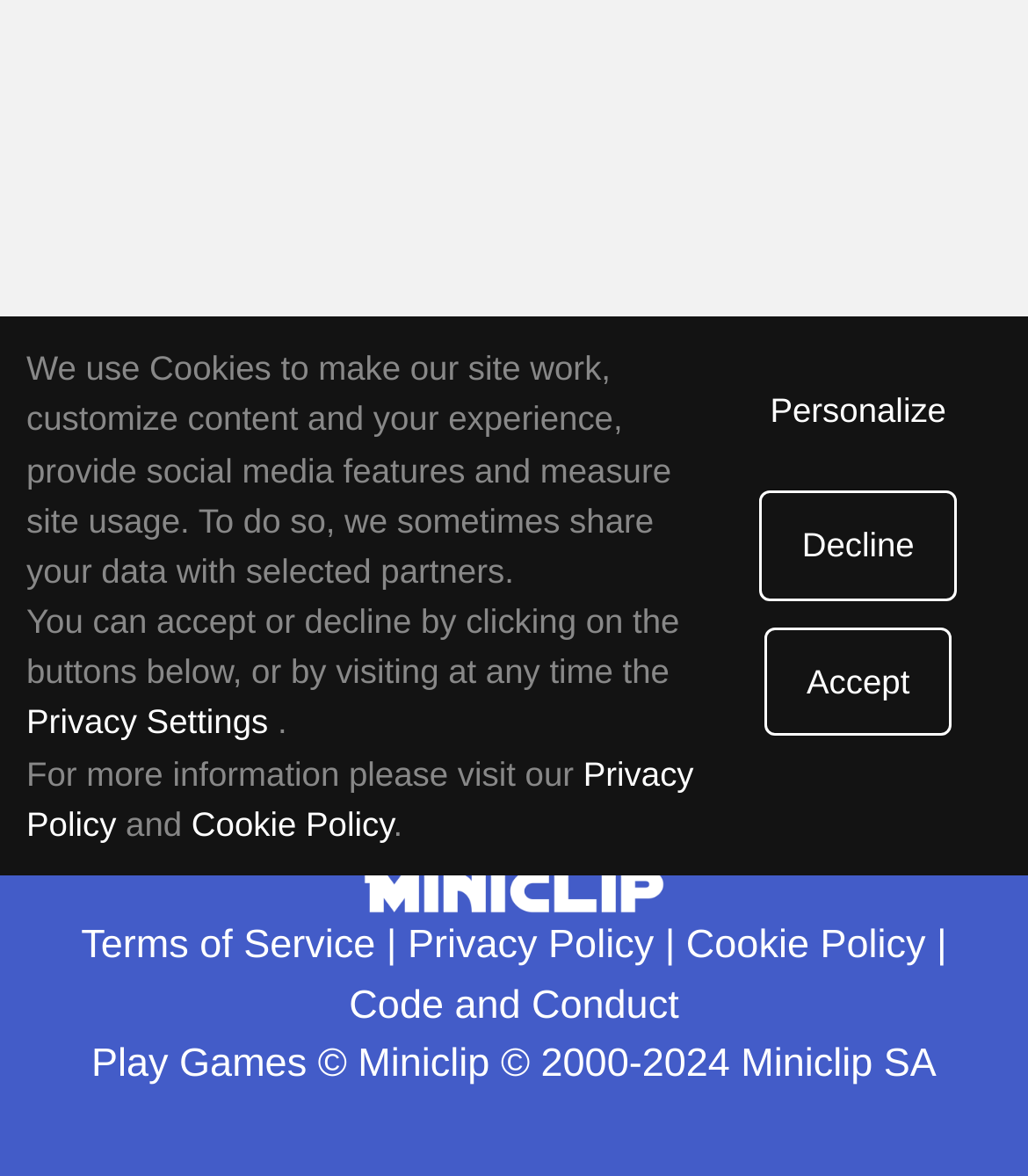Find and provide the bounding box coordinates for the UI element described here: "Privacy Policy". The coordinates should be given as four float numbers between 0 and 1: [left, top, right, bottom].

[0.026, 0.64, 0.675, 0.717]